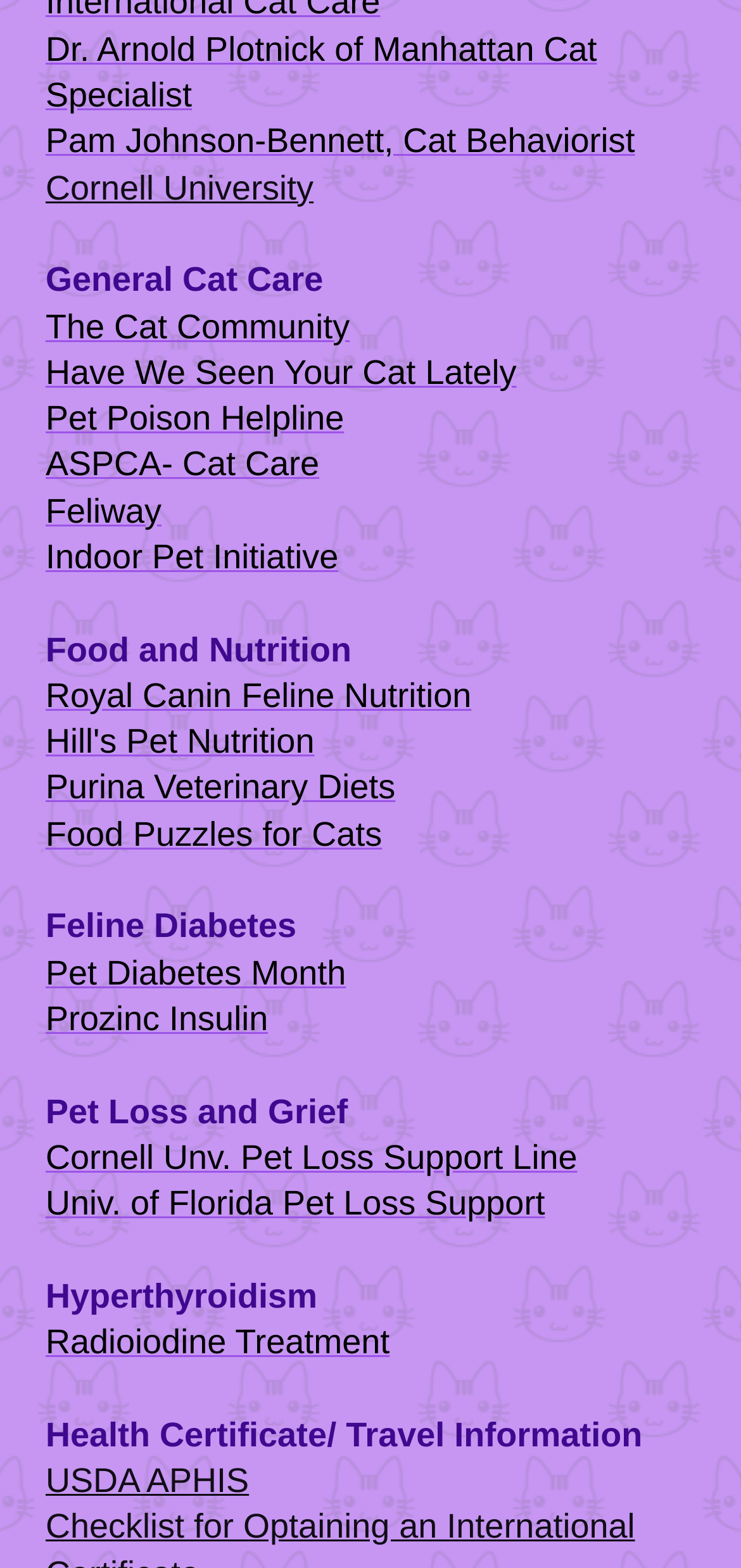Identify the bounding box coordinates of the region that should be clicked to execute the following instruction: "Learn about General Cat Care".

[0.062, 0.166, 0.436, 0.191]